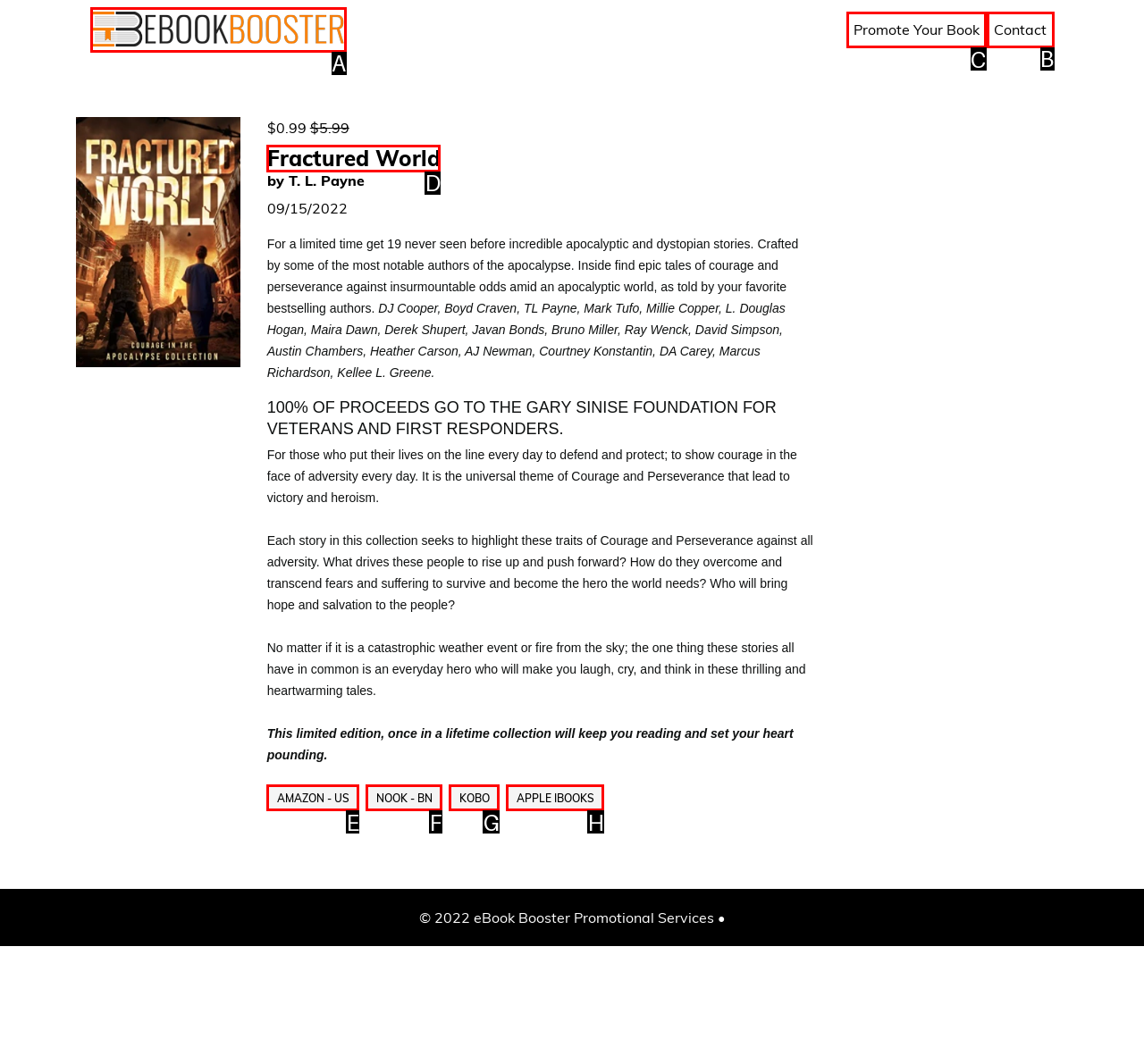Choose the HTML element to click for this instruction: Click Promote Your Book Answer with the letter of the correct choice from the given options.

C